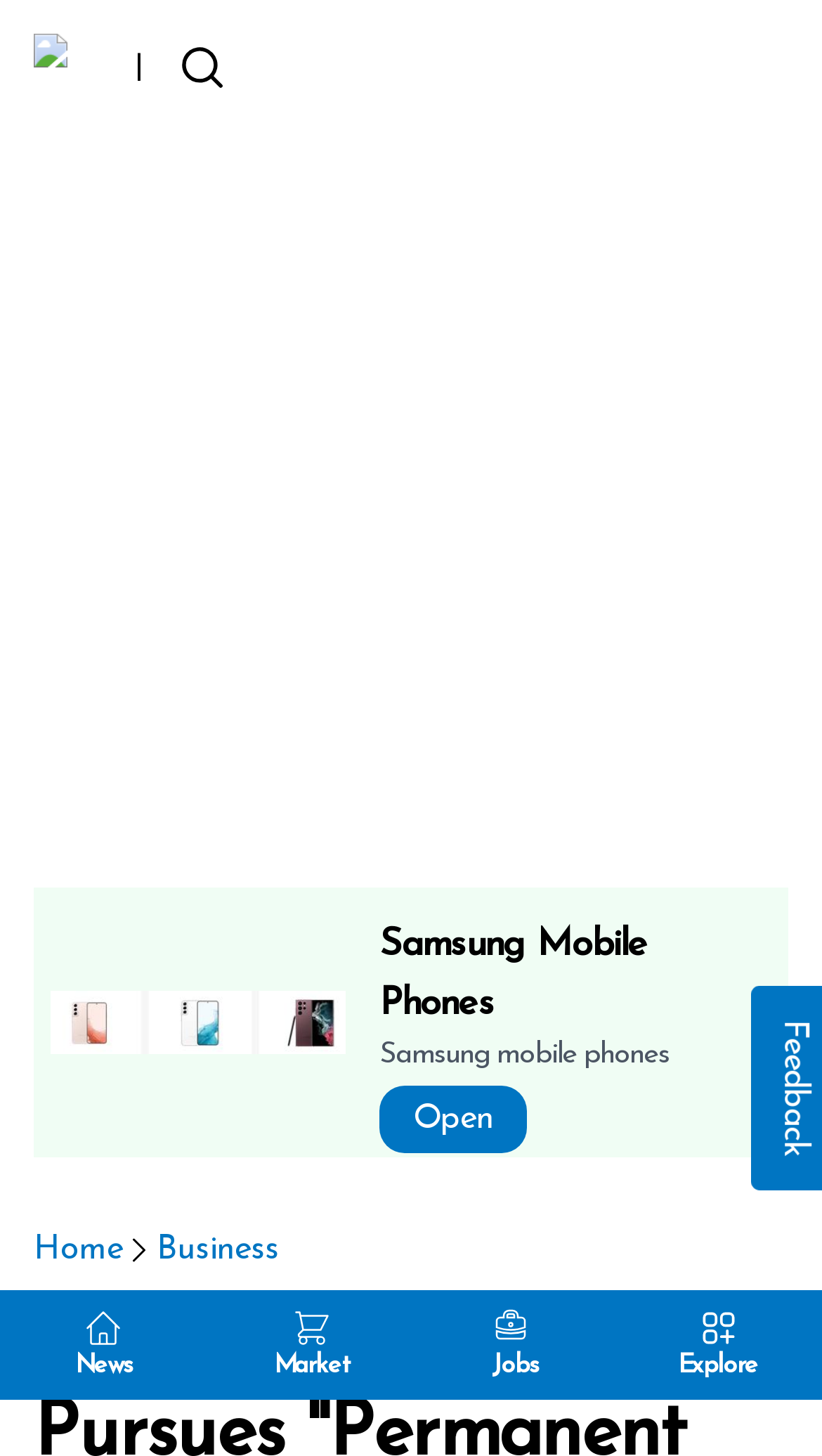Identify the bounding box coordinates of the section to be clicked to complete the task described by the following instruction: "View related posts". The coordinates should be four float numbers between 0 and 1, formatted as [left, top, right, bottom].

None